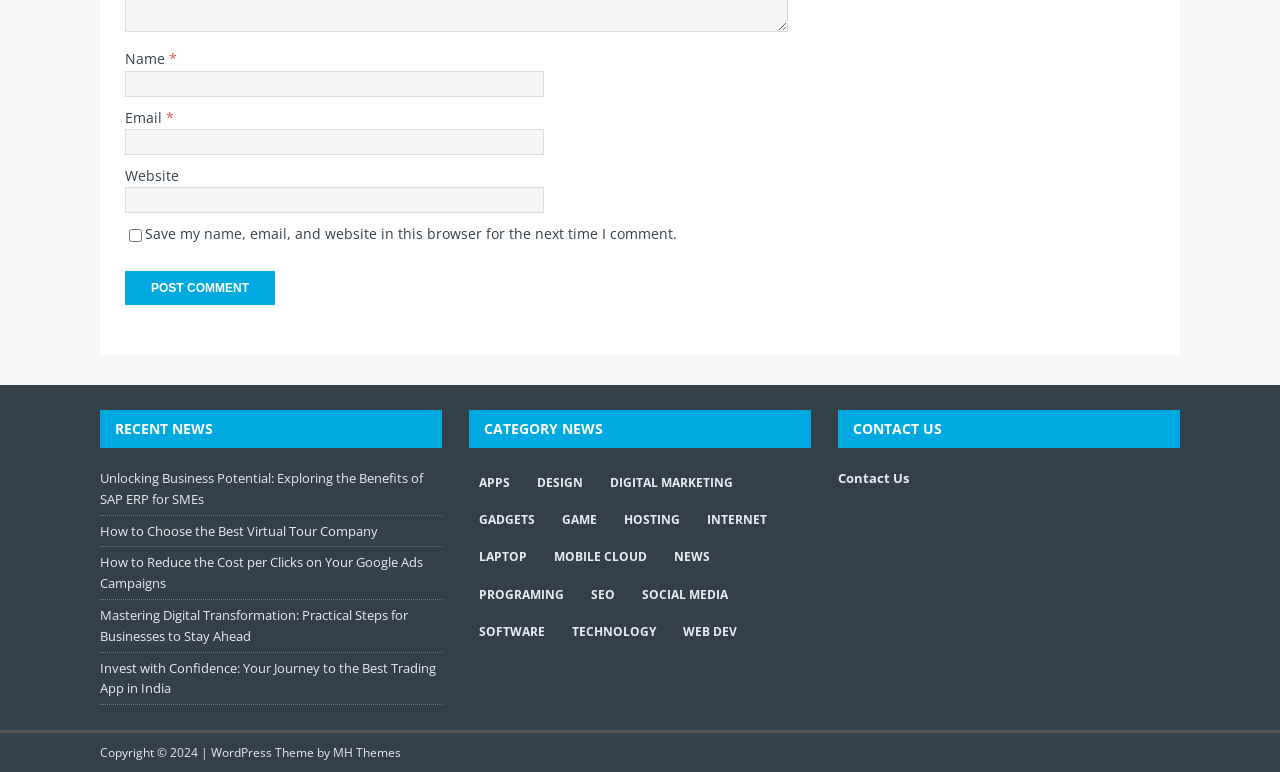What is the button labeled below the comment form?
Answer the question based on the image using a single word or a brief phrase.

Post Comment